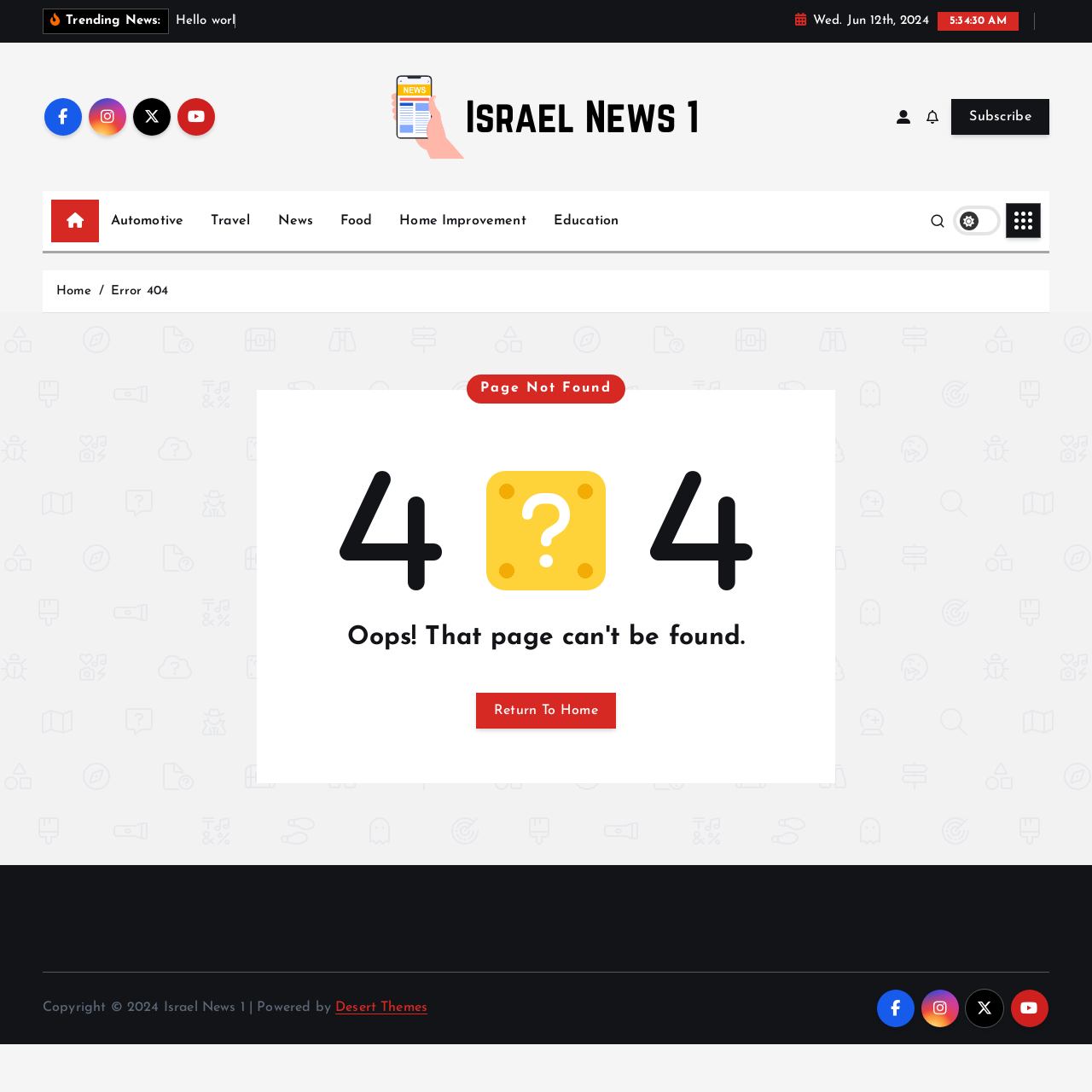Locate the bounding box coordinates of the element I should click to achieve the following instruction: "Click on the 'Return To Home' button".

[0.436, 0.634, 0.564, 0.667]